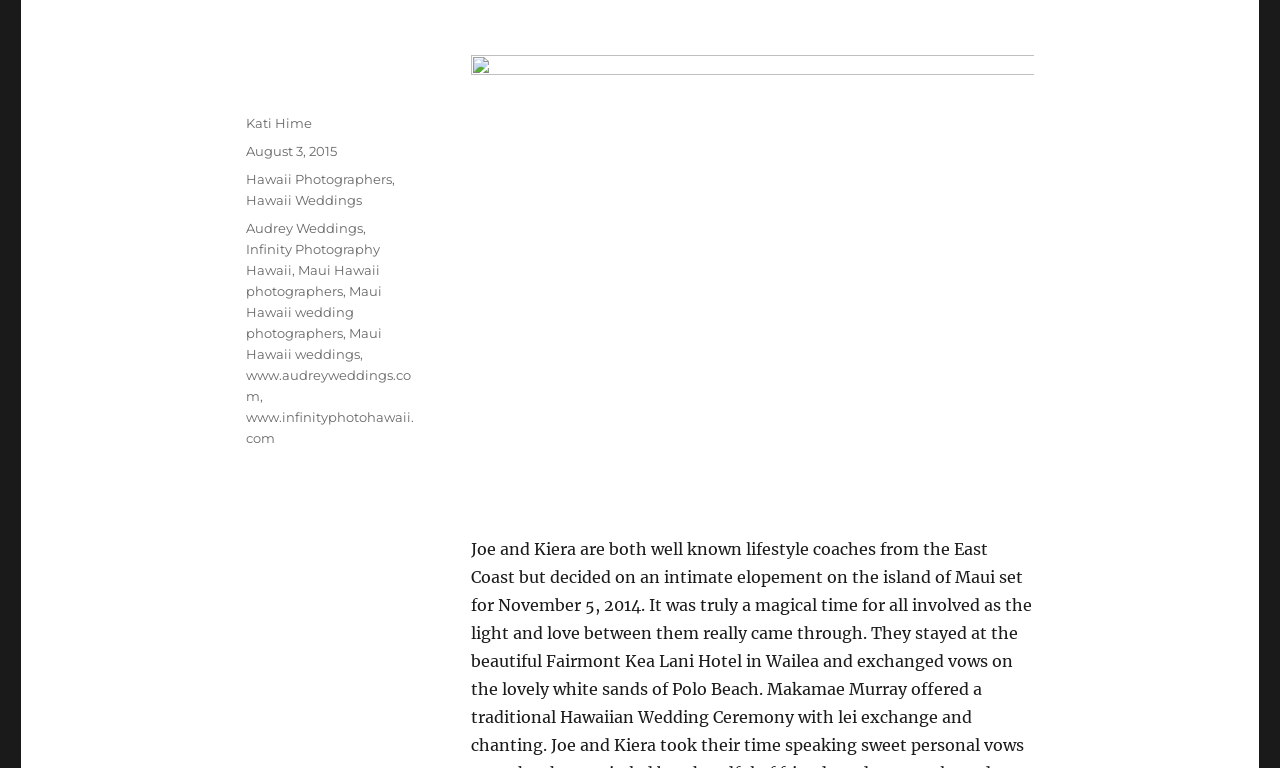What are the categories of the post?
Kindly offer a comprehensive and detailed response to the question.

The categories of the post can be found in the footer section of the webpage, where it is written as 'Categories' followed by links with the texts 'Hawaii Photographers' and 'Hawaii Weddings'.